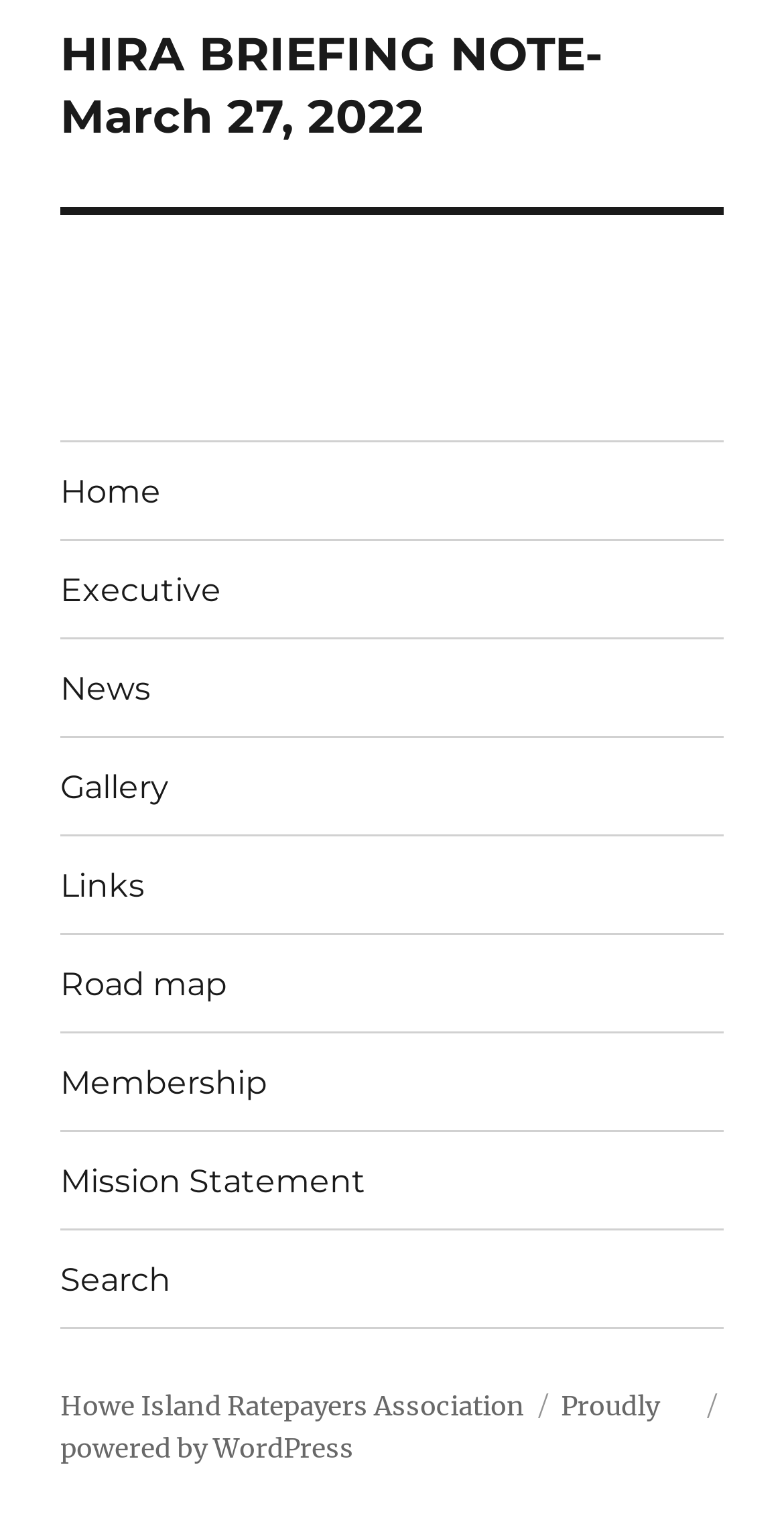Extract the bounding box coordinates for the UI element described by the text: "Mission Statement". The coordinates should be in the form of [left, top, right, bottom] with values between 0 and 1.

[0.077, 0.742, 0.923, 0.805]